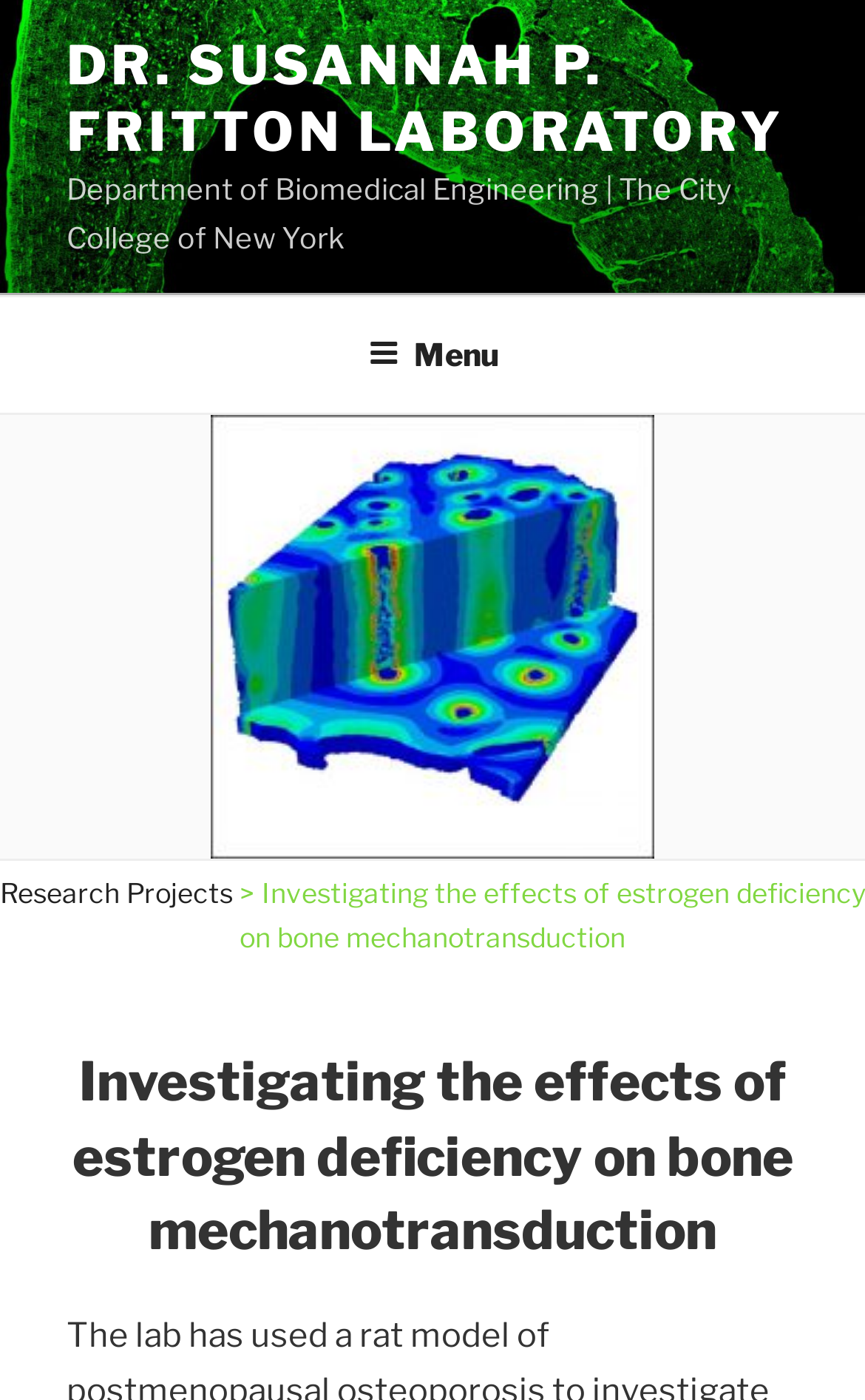Using the information from the screenshot, answer the following question thoroughly:
What department is the laboratory affiliated with?

I found the answer by looking at the static text element below the laboratory name, which says 'Department of Biomedical Engineering | The City College of New York'. This indicates that the laboratory is affiliated with the Department of Biomedical Engineering.